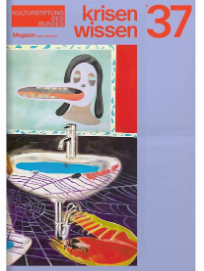Please respond in a single word or phrase: 
What is the theme of this edition?

krisen wissen